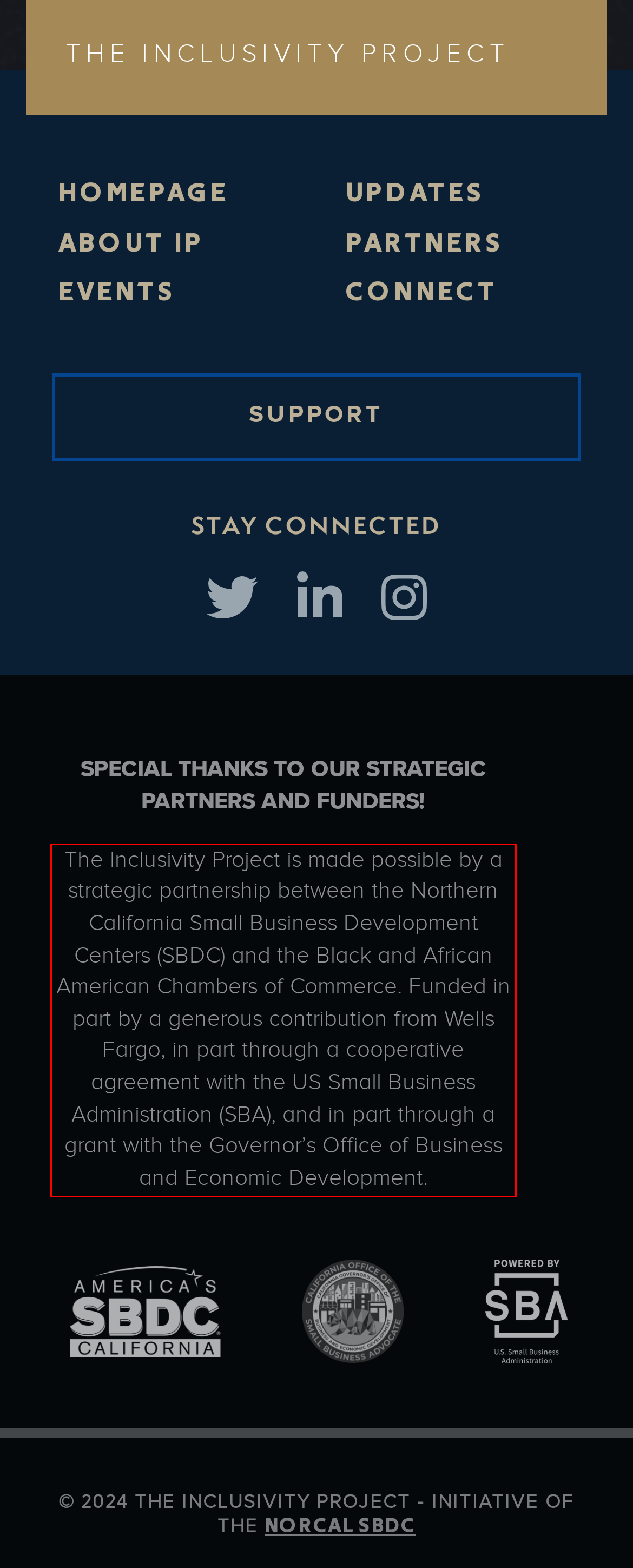The screenshot you have been given contains a UI element surrounded by a red rectangle. Use OCR to read and extract the text inside this red rectangle.

The Inclusivity Project is made possible by a strategic partnership between the Northern California Small Business Development Centers (SBDC) and the Black and African American Chambers of Commerce. Funded in part by a generous contribution from Wells Fargo, in part through a cooperative agreement with the US Small Business Administration (SBA), and in part through a grant with the Governor’s Office of Business and Economic Development.